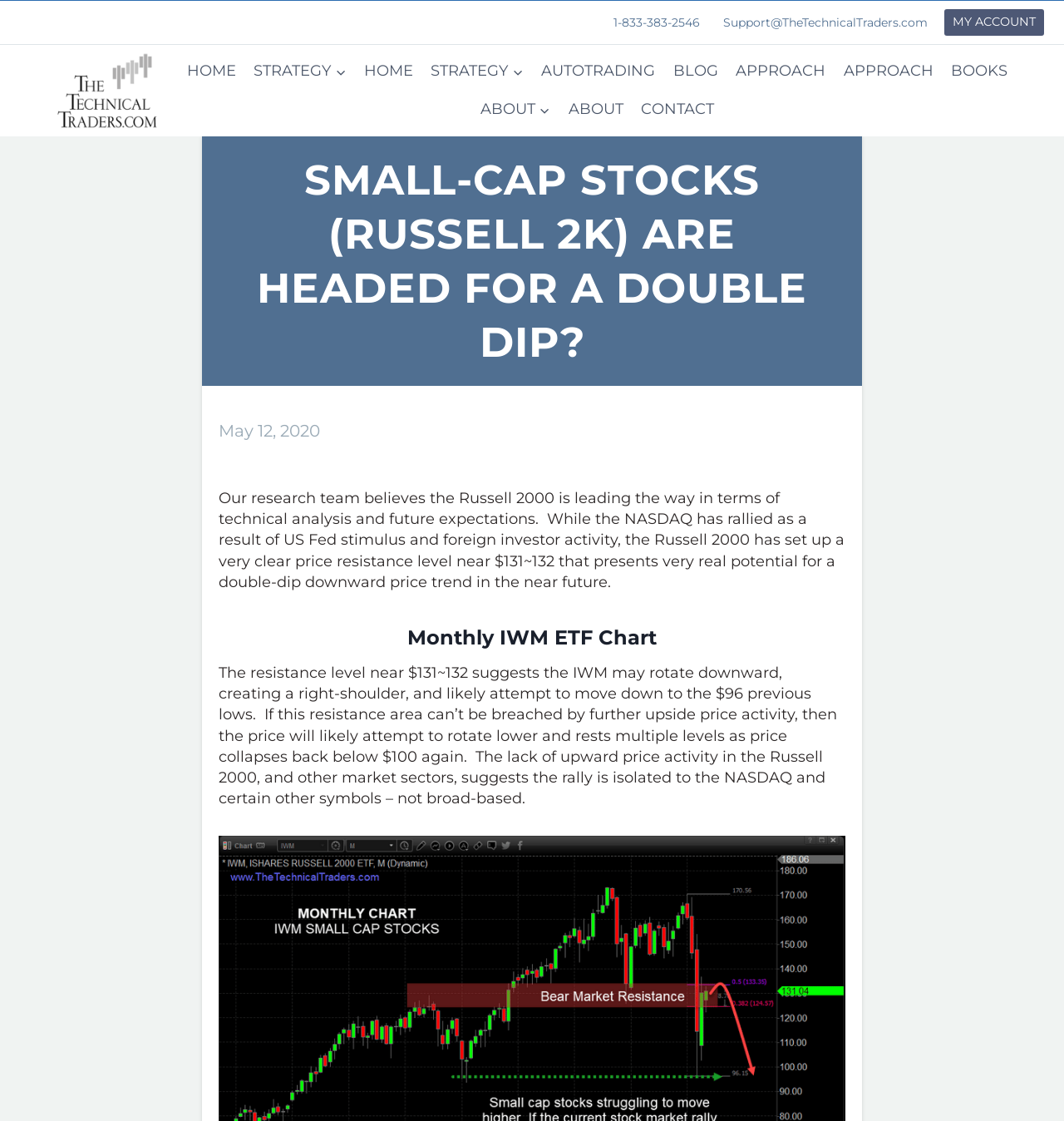Identify the bounding box coordinates of the element to click to follow this instruction: 'check reports and accounts'. Ensure the coordinates are four float values between 0 and 1, provided as [left, top, right, bottom].

None